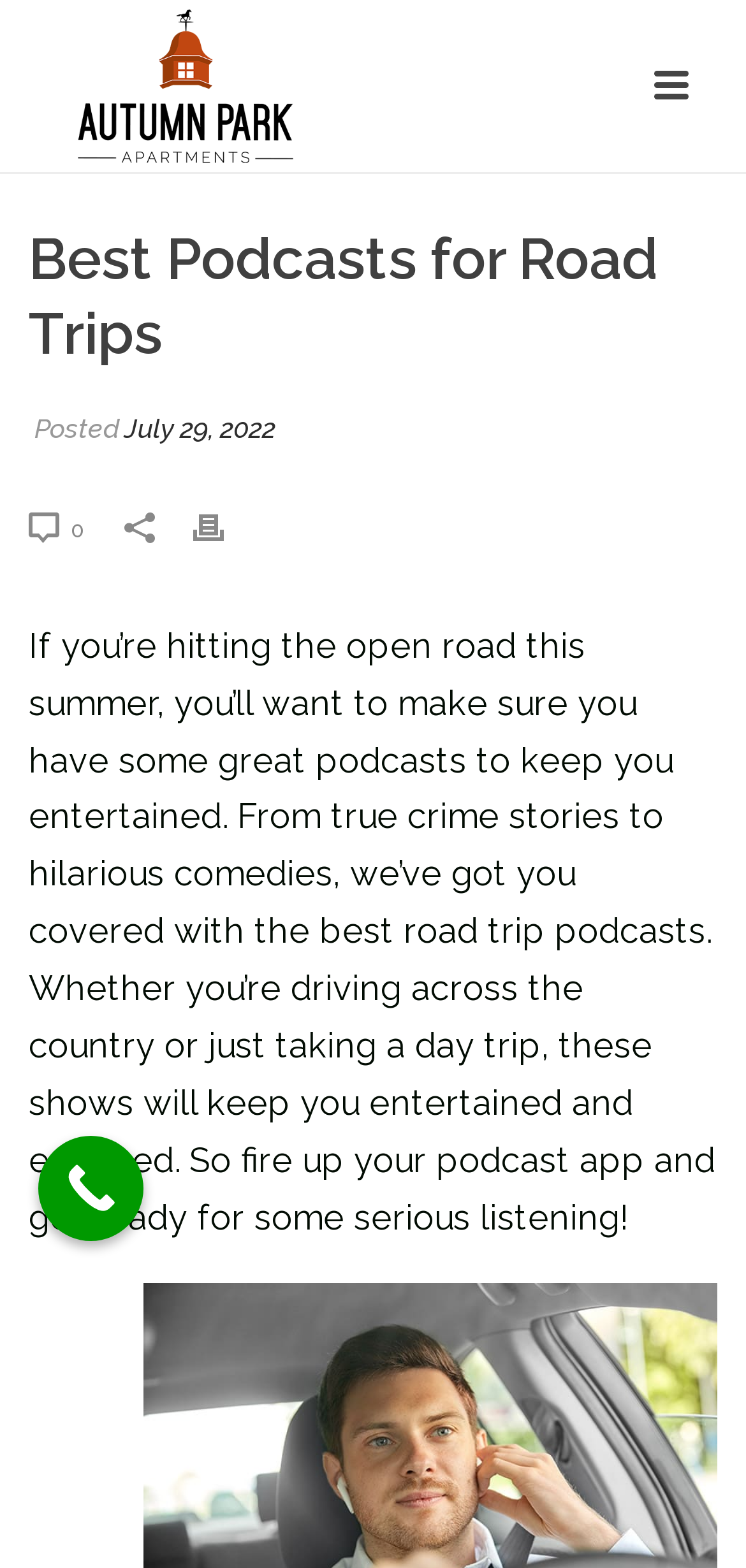When was the article posted?
Using the image, give a concise answer in the form of a single word or short phrase.

July 29, 2022